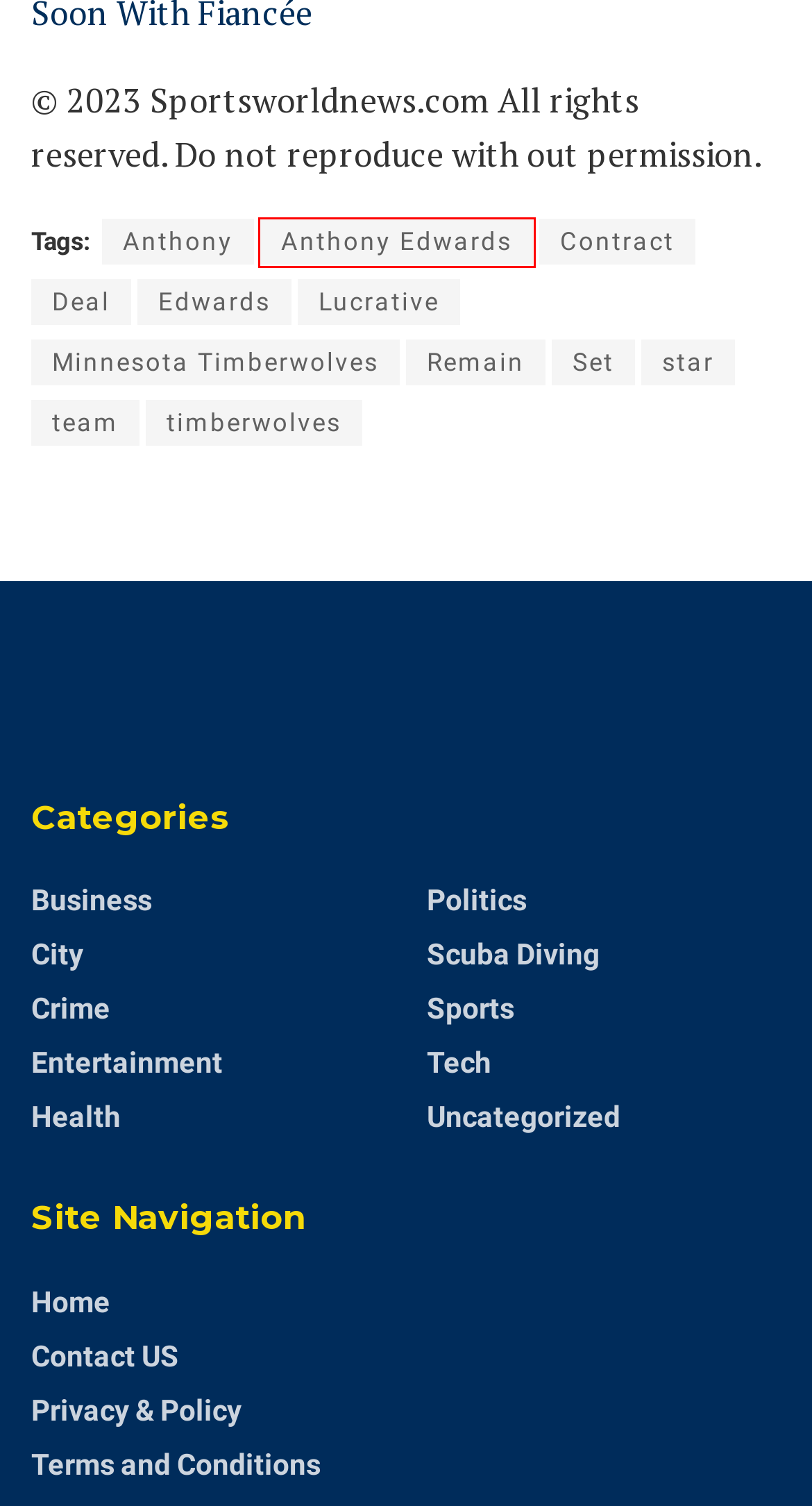Review the screenshot of a webpage that includes a red bounding box. Choose the webpage description that best matches the new webpage displayed after clicking the element within the bounding box. Here are the candidates:
A. timberwolves - Andamanz.in
B. Privacy Policy - Andamanz.in
C. Contract - Andamanz.in
D. Deal - Andamanz.in
E. Remain - Andamanz.in
F. Anthony - Andamanz.in
G. star - Andamanz.in
H. Anthony Edwards - Andamanz.in

H